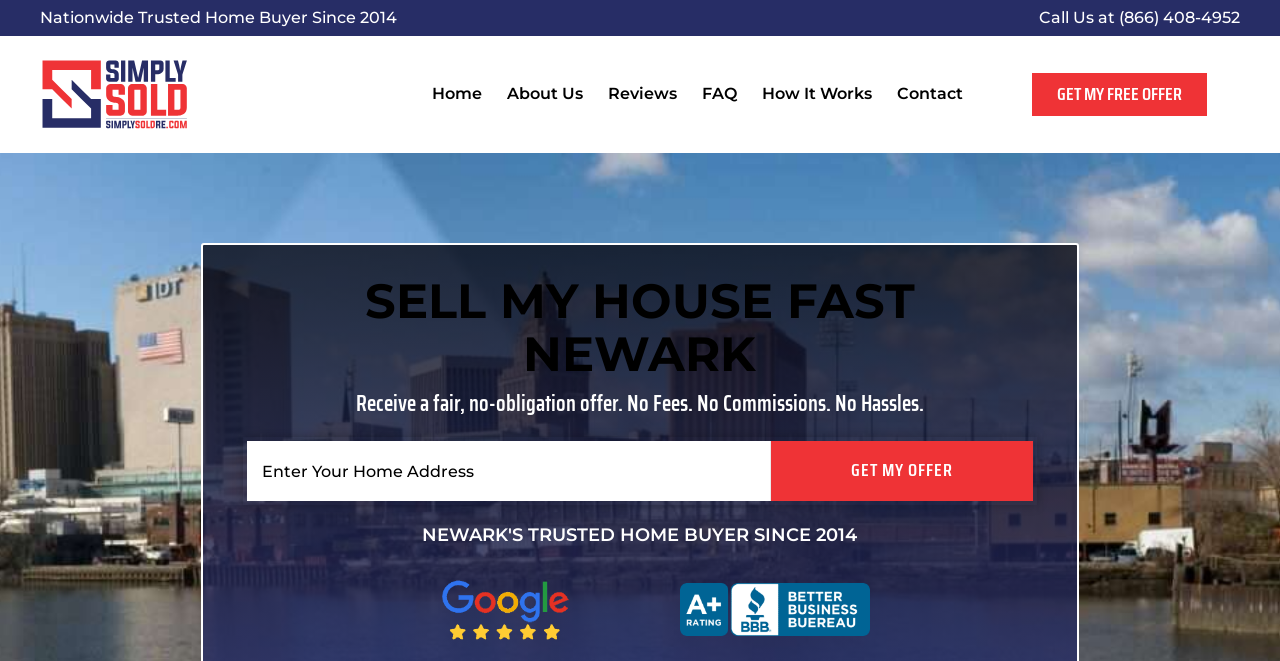Using the information from the screenshot, answer the following question thoroughly:
What is the phone number to call for selling a house?

I found the phone number by looking at the top section of the webpage, where it says 'Call Us at (866) 408-4952'.